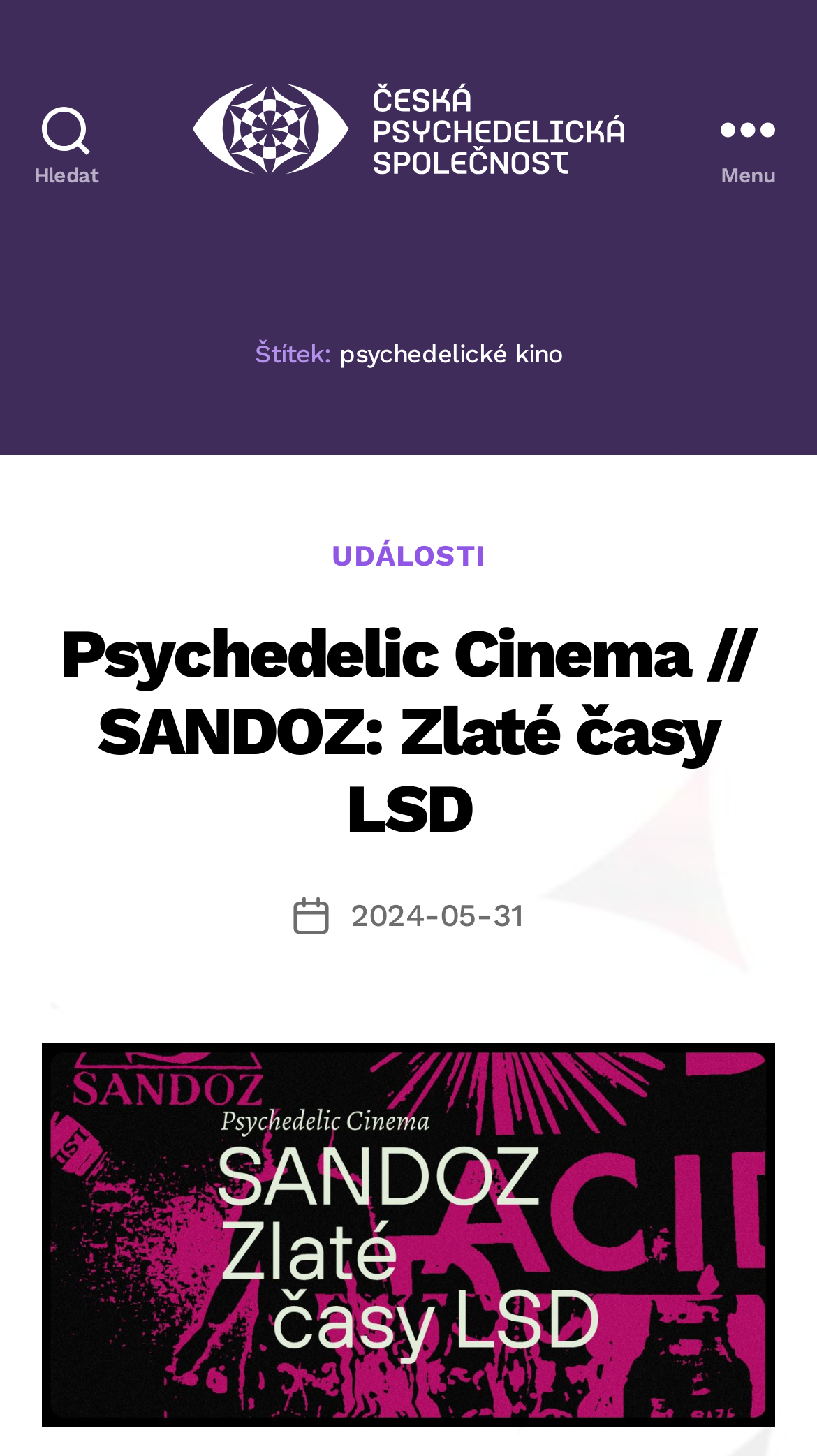Explain in detail what you observe on this webpage.

The webpage is an archive page for "psychedelické kino" (psychedelic cinema) on the Česká psychedelická společnost (Czech Psychedelic Society) website. At the top left, there is a search button labeled "Hledat" (Search). Next to it, on the top center, is a link to the Česká psychedelická společnost website, accompanied by an image of the organization's logo. On the top right, there is a menu button labeled "Menu".

Below the top section, there is a header section with a heading that reads "Štítek: psychedelické kino" (Tag: Psychedelic Cinema). Underneath, there is a subheader section with a heading that reads "Rubriky" (Categories). This section contains a link to "UDÁLOSTI" (Events).

The main content of the page is a list of articles, with the first article titled "Psychedelic Cinema // SANDOZ: Zlaté časy LSD" (Psychedelic Cinema // SANDOZ: Golden Times of LSD). The article title is a link, and below it, there is a publication date "2024-05-31". The article is accompanied by a figure, which takes up most of the page's width.

There are two buttons at the top of the page, one for searching and one for accessing the menu. The page has a total of three links, two of which are article titles, and one is a link to the organization's website. There is one image on the page, which is the organization's logo.